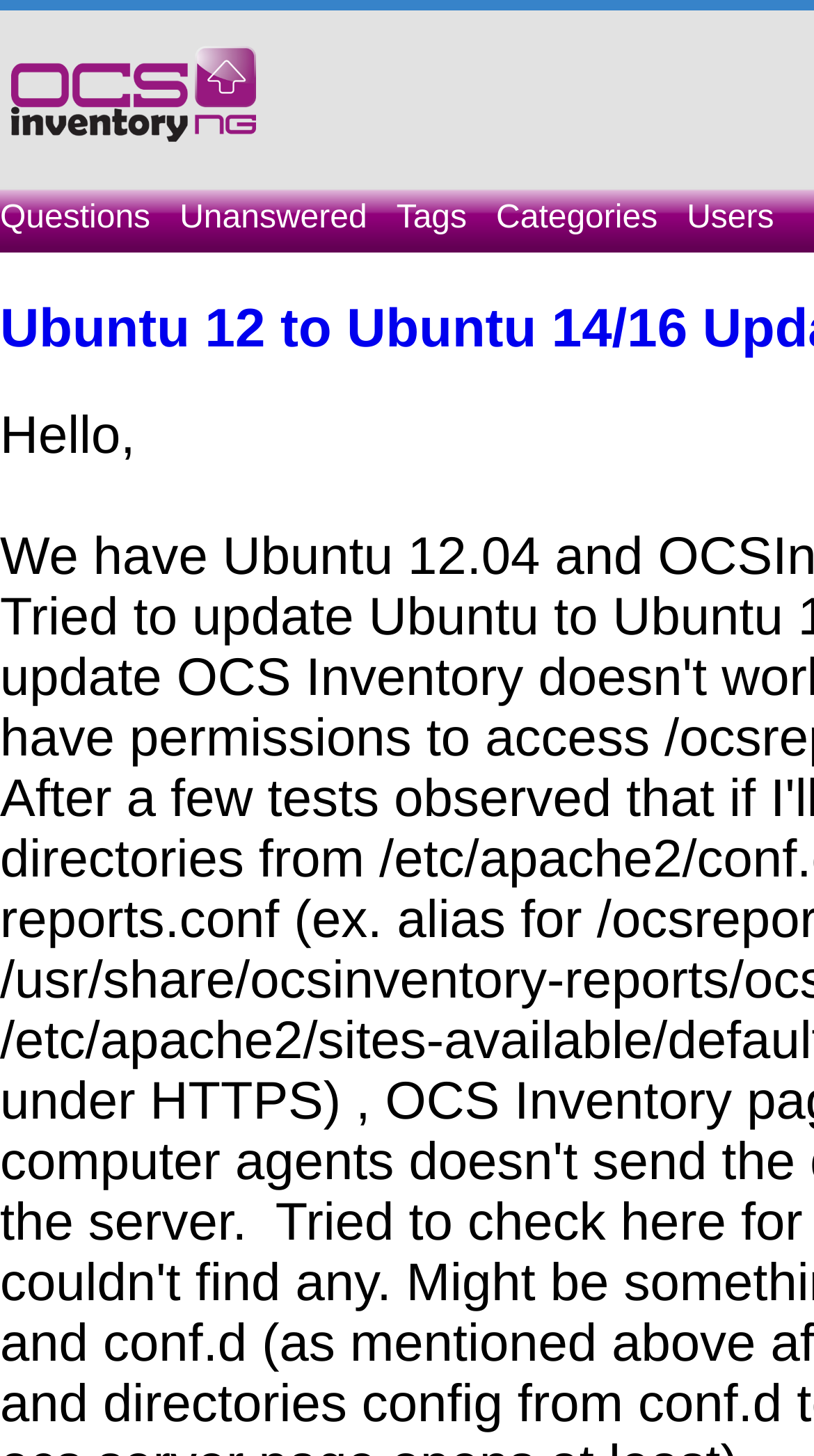Can you determine the main header of this webpage?

Ubuntu 12 to Ubuntu 14/16 Update